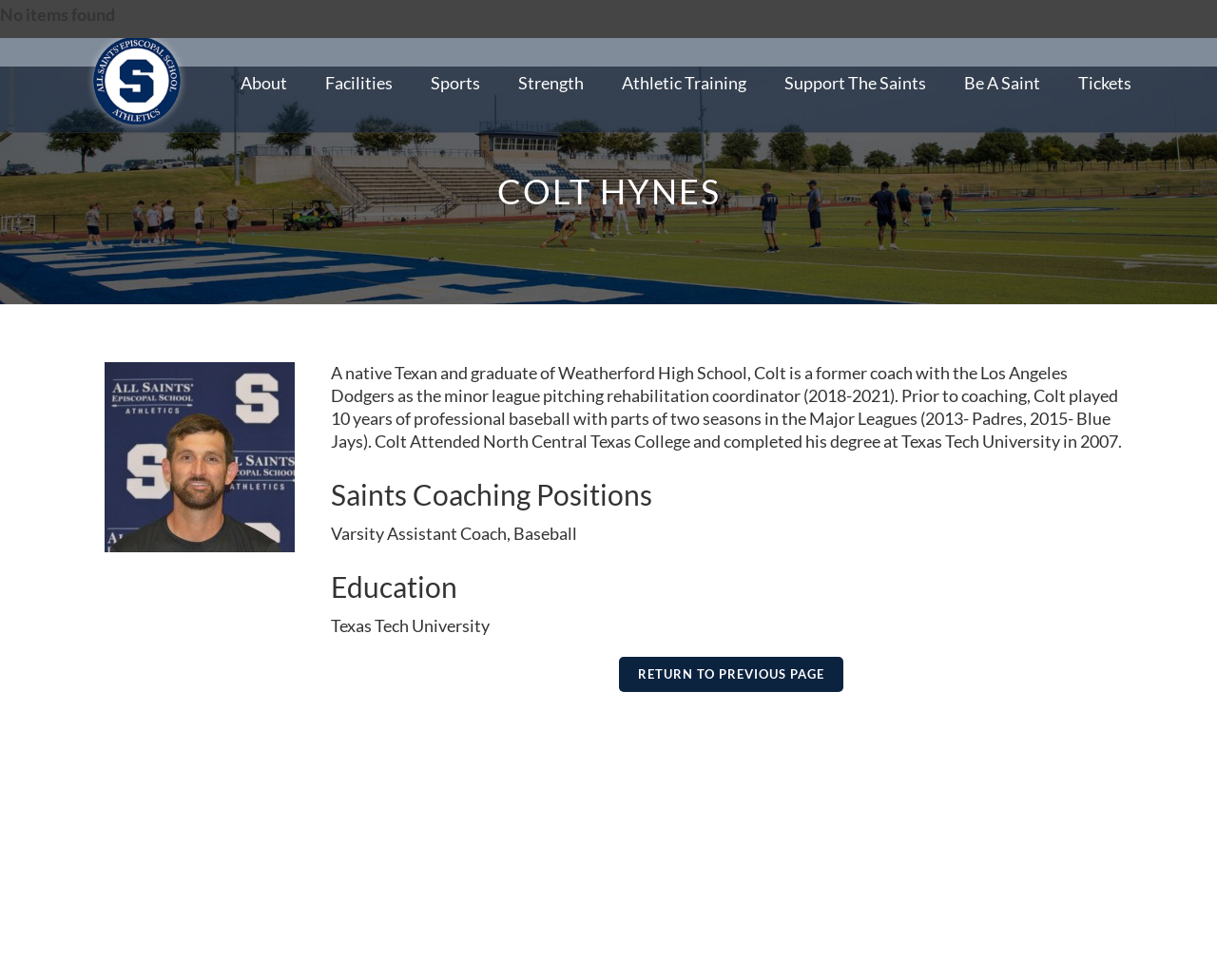Please identify the bounding box coordinates of the element's region that should be clicked to execute the following instruction: "click About". The bounding box coordinates must be four float numbers between 0 and 1, i.e., [left, top, right, bottom].

[0.182, 0.073, 0.252, 0.096]